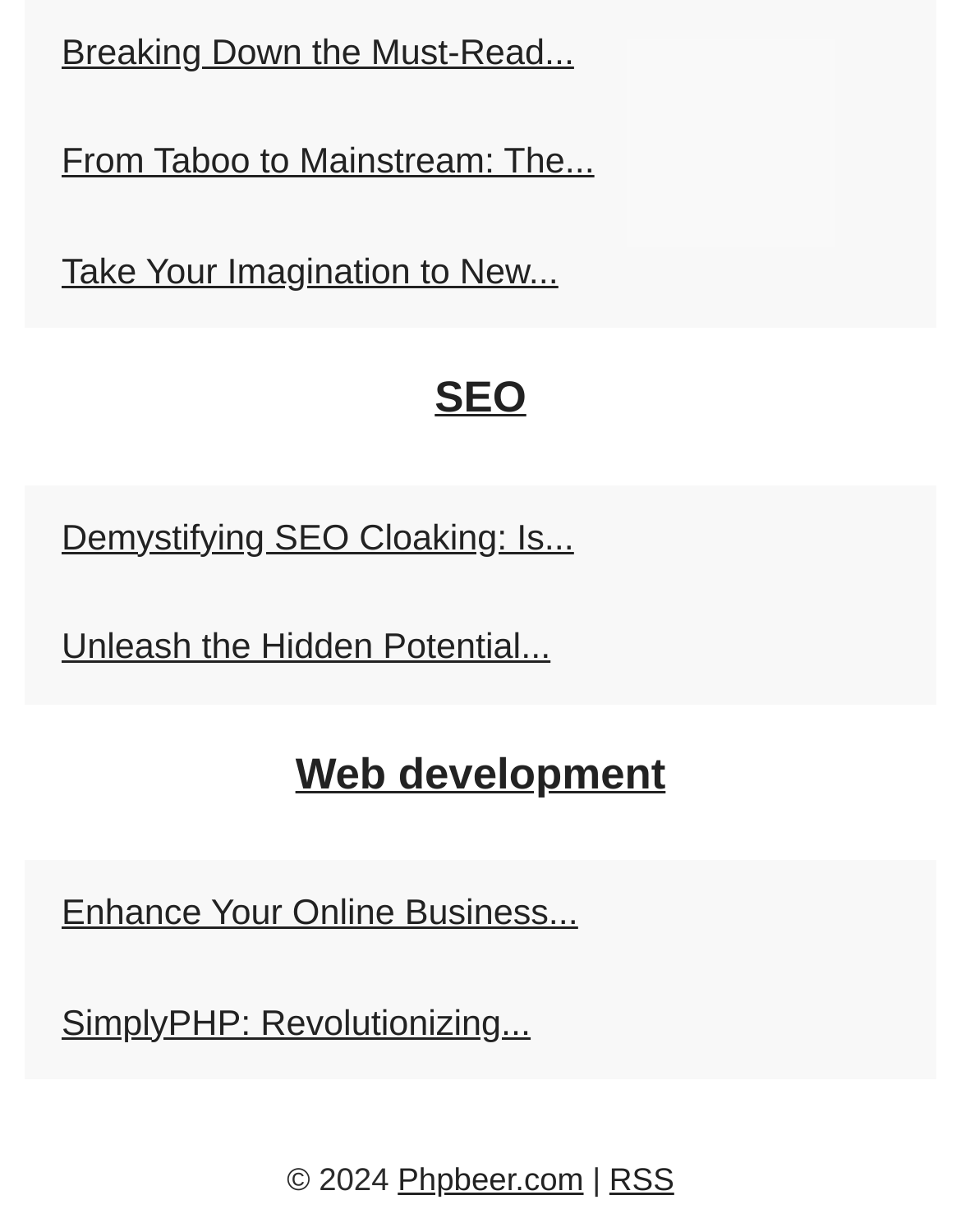Identify the bounding box for the described UI element. Provide the coordinates in (top-left x, top-left y, bottom-right x, bottom-right y) format with values ranging from 0 to 1: RSS

[0.634, 0.942, 0.702, 0.972]